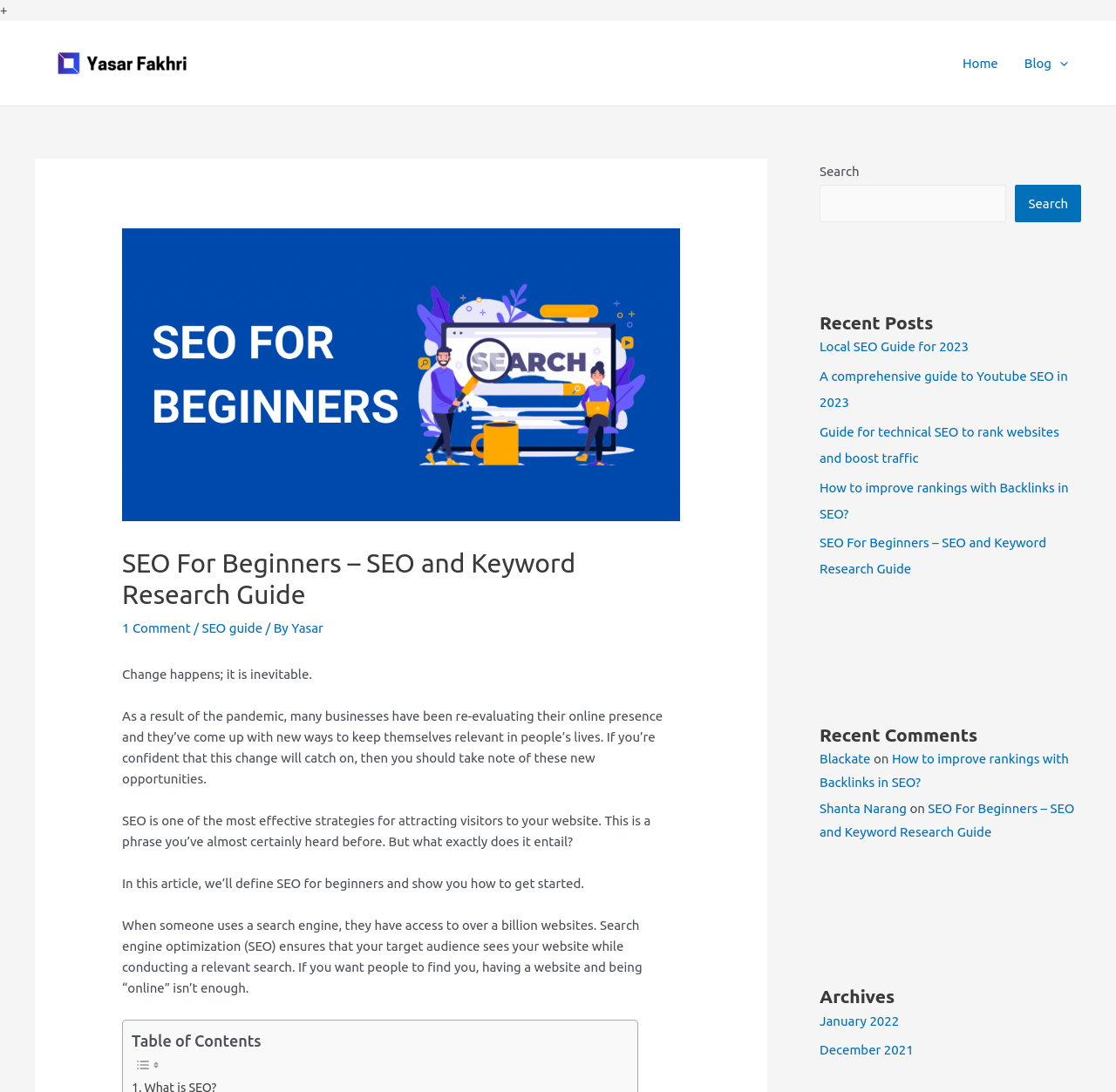Using the provided element description: "Local SEO Guide for 2023", determine the bounding box coordinates of the corresponding UI element in the screenshot.

[0.734, 0.311, 0.868, 0.324]